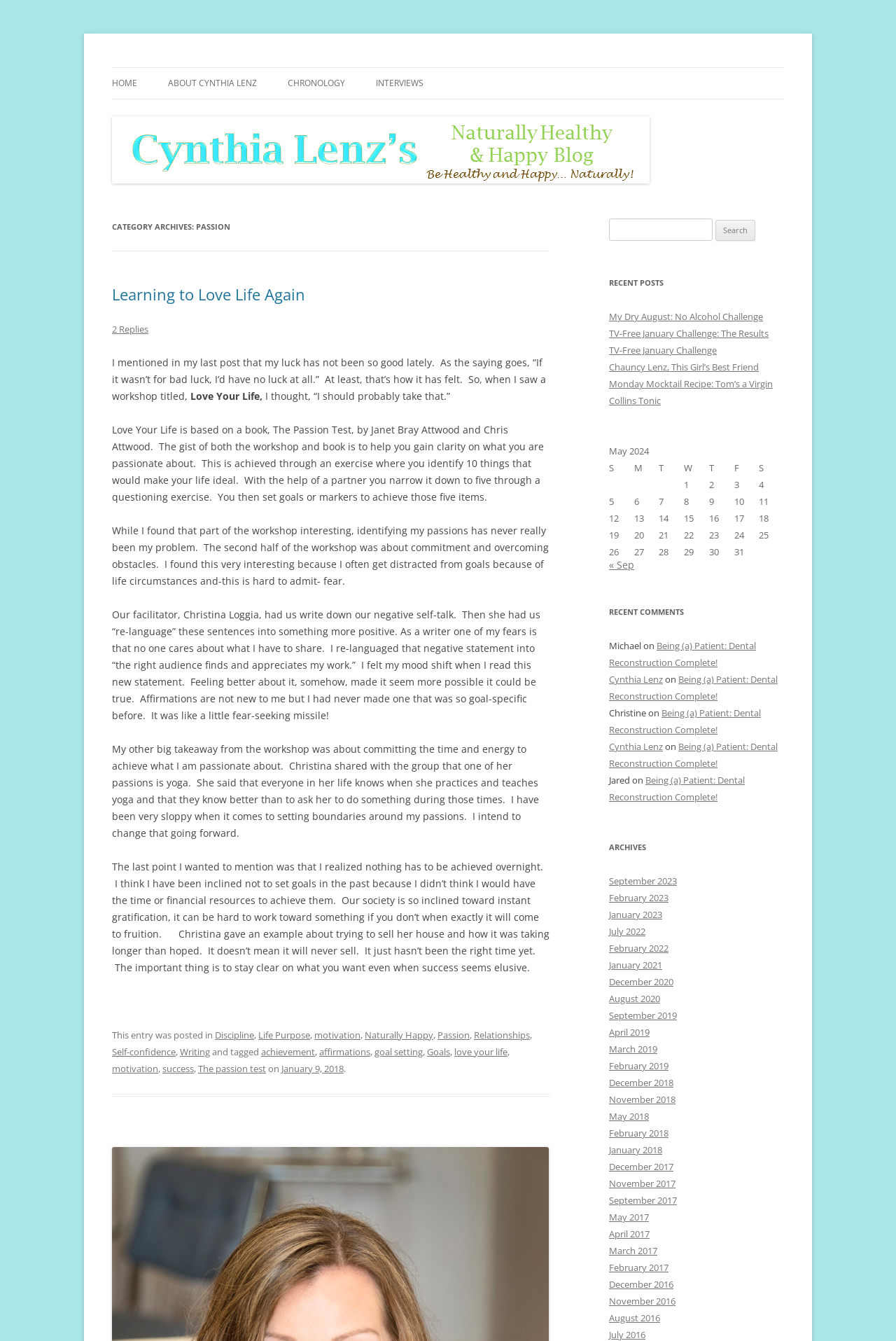What is the category of the post?
Craft a detailed and extensive response to the question.

The category of the post can be found in the footer section of the webpage, where it is listed as 'Passion' along with other categories such as 'Discipline', 'Life Purpose', and 'Naturally Happy'.